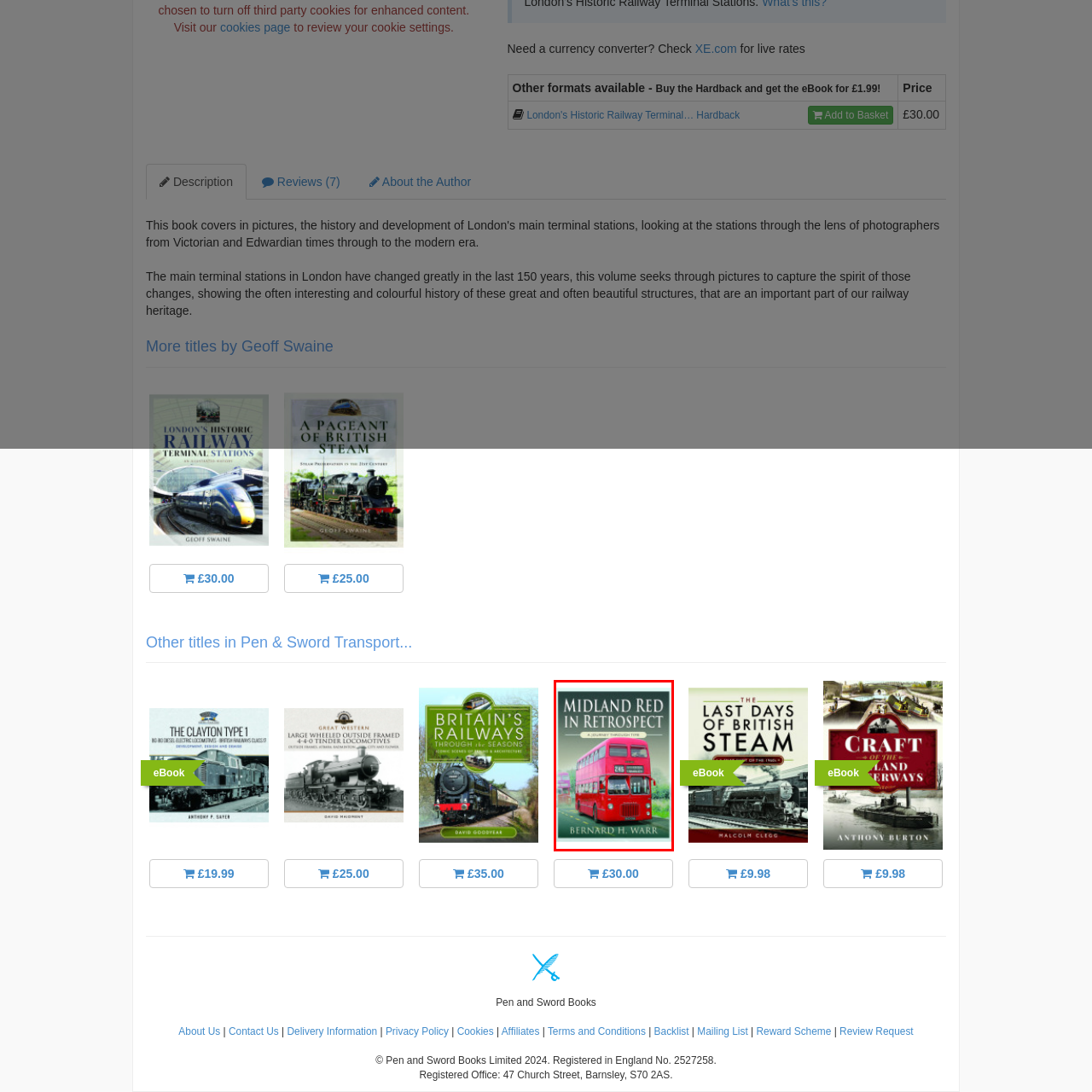Please examine the image highlighted by the red boundary and provide a comprehensive response to the following question based on the visual content: 
What is the background color of the book cover?

The caption describes the background of the book cover as a green color, which evokes a sense of history and travel.